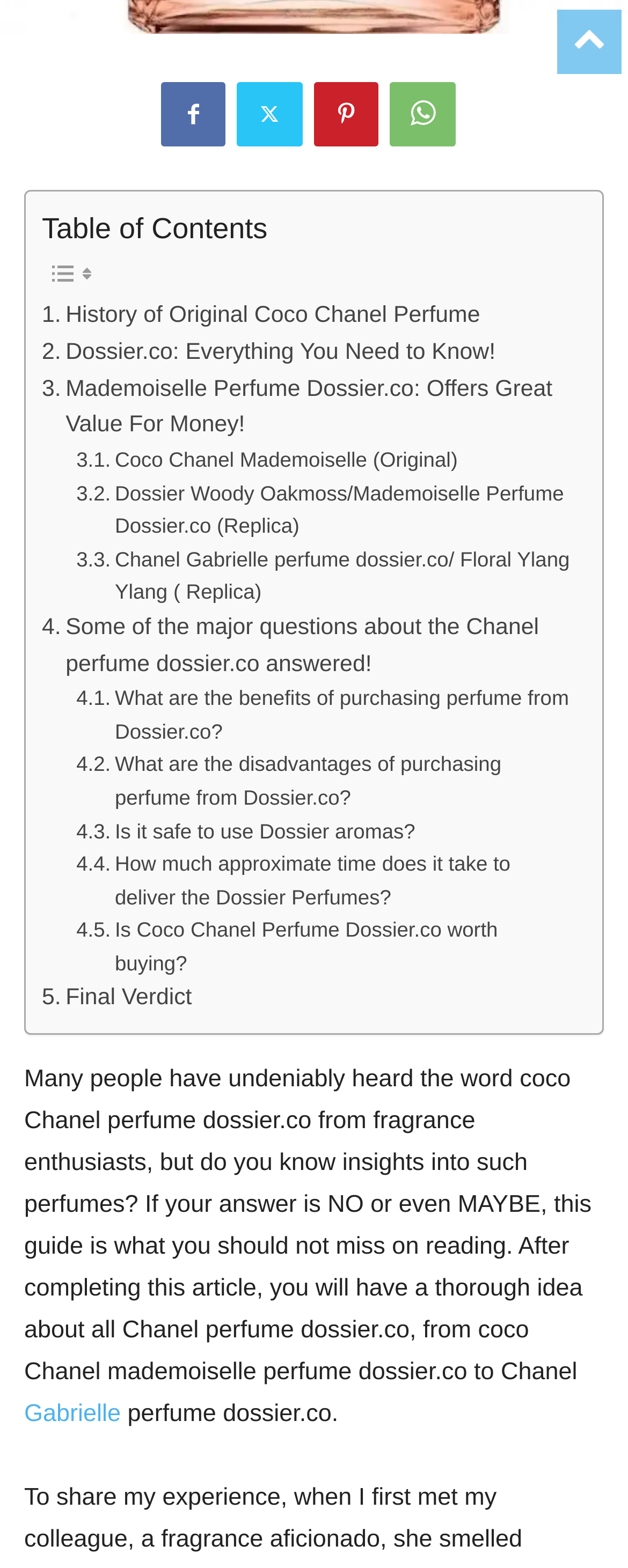Reply to the question with a single word or phrase:
How many links are there in the Table of Contents section?

9